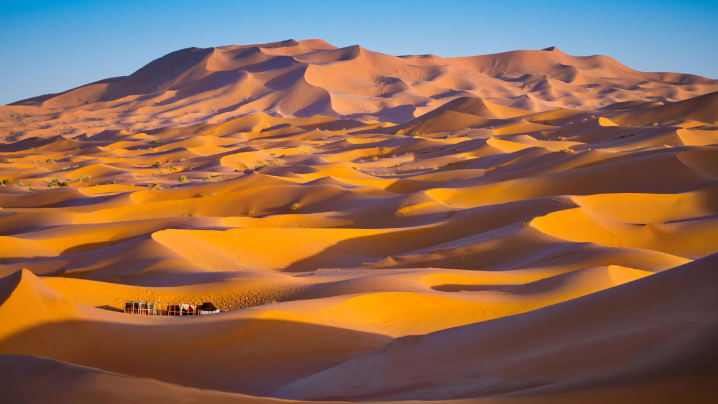Describe the image with as much detail as possible.

Discover the breathtaking beauty of the Merzouga Desert, a gem located in southeastern Morocco. This stunning image captures the mesmerizing golden dunes that define the landscape, creating a serene and tranquil atmosphere. The undulating sandscapes stretch endlessly beneath a clear blue sky, showcasing the natural wonder of Erg Chebbi, the largest dune field in the area. In the foreground, a cluster of traditional Berber tents hints at the rich culture and hospitality that awaits visitors. As the sun casts its warm glow, the dunes come alive with shifting shades of orange and gold, making this destination an unforgettable experience for adventurers and nature lovers alike. Embrace the allure of the Merzouga Desert, where each grain of sand tells a story of enchanting tranquility and timeless beauty.